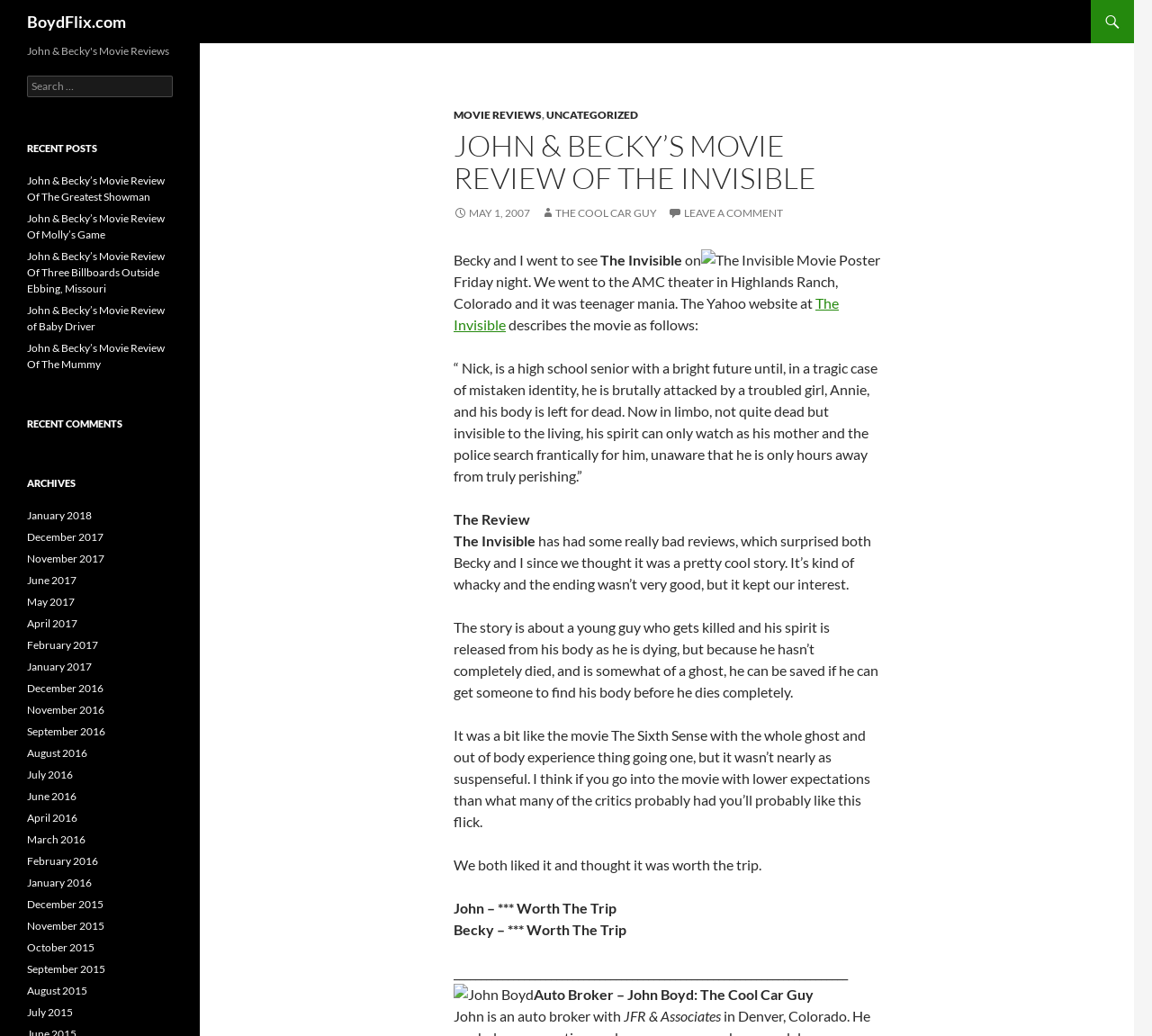Please reply to the following question with a single word or a short phrase:
What is the profession of John Boyd?

Auto Broker